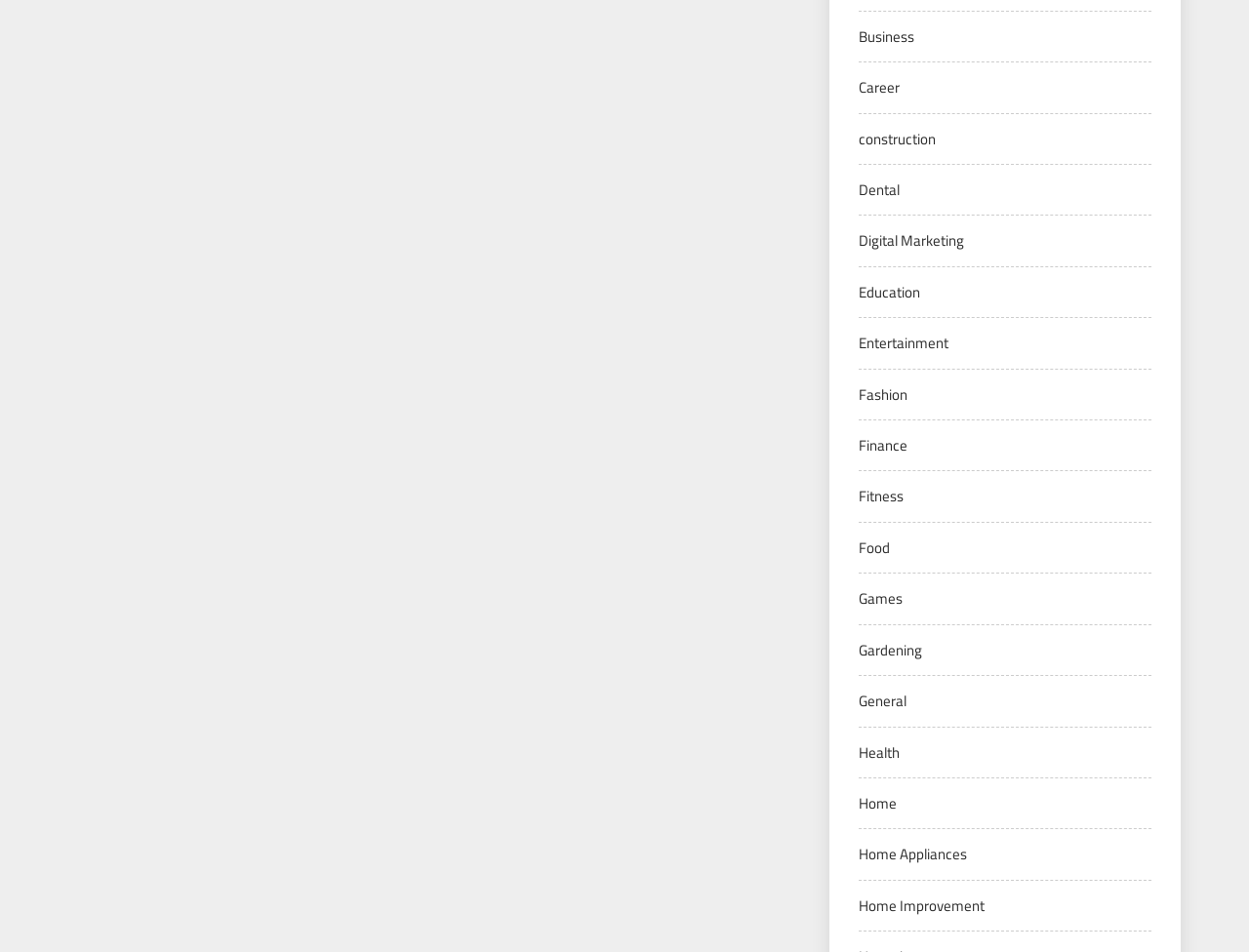Determine the bounding box coordinates for the area that should be clicked to carry out the following instruction: "Explore Digital Marketing".

[0.688, 0.241, 0.772, 0.265]